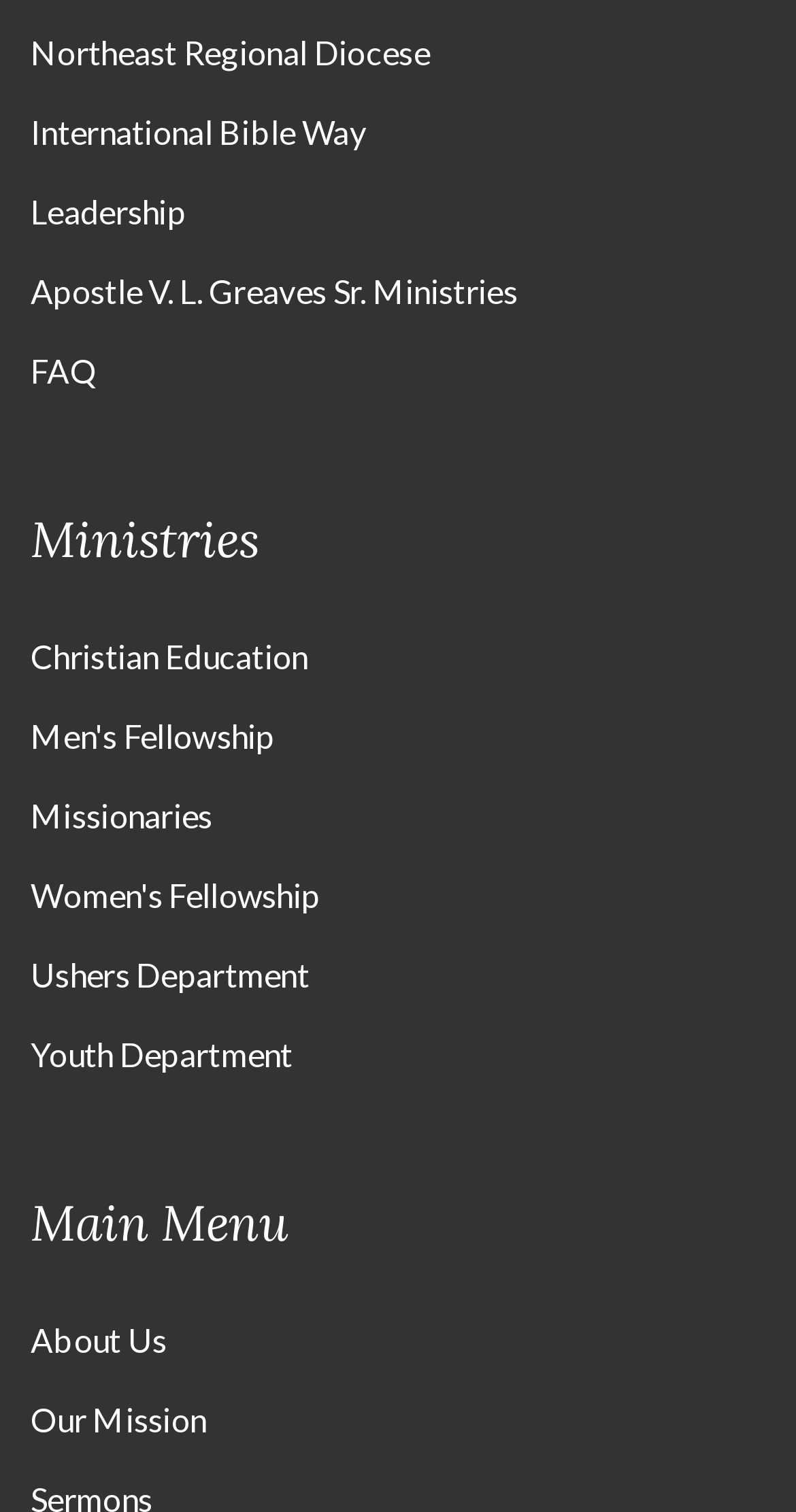What is the first link on the webpage?
Based on the image, give a one-word or short phrase answer.

Northeast Regional Diocese